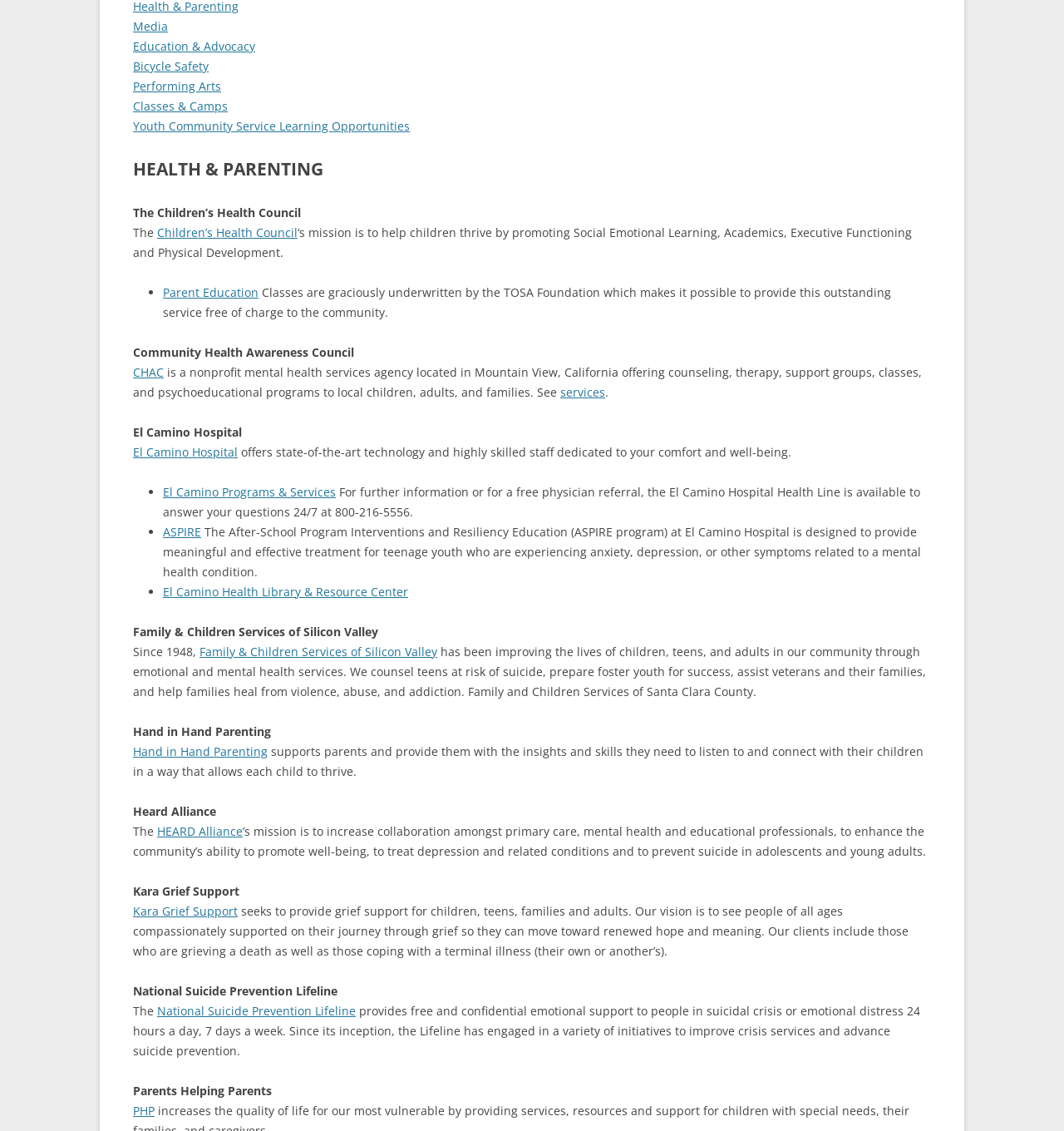Provide the bounding box coordinates for the UI element that is described by this text: "Youth Community Service Learning Opportunities". The coordinates should be in the form of four float numbers between 0 and 1: [left, top, right, bottom].

[0.125, 0.105, 0.385, 0.119]